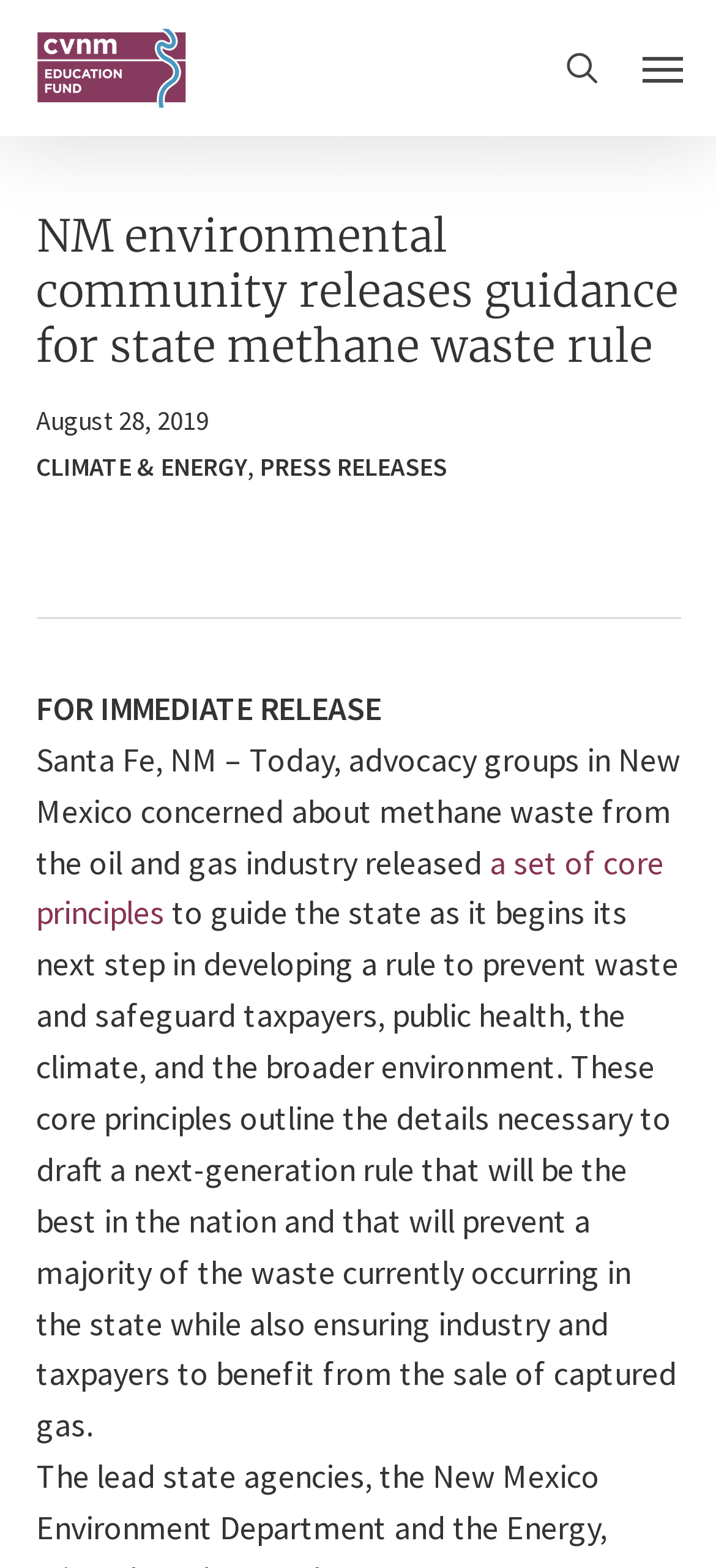Find the bounding box coordinates for the HTML element specified by: "Climate & Energy".

[0.05, 0.287, 0.345, 0.308]